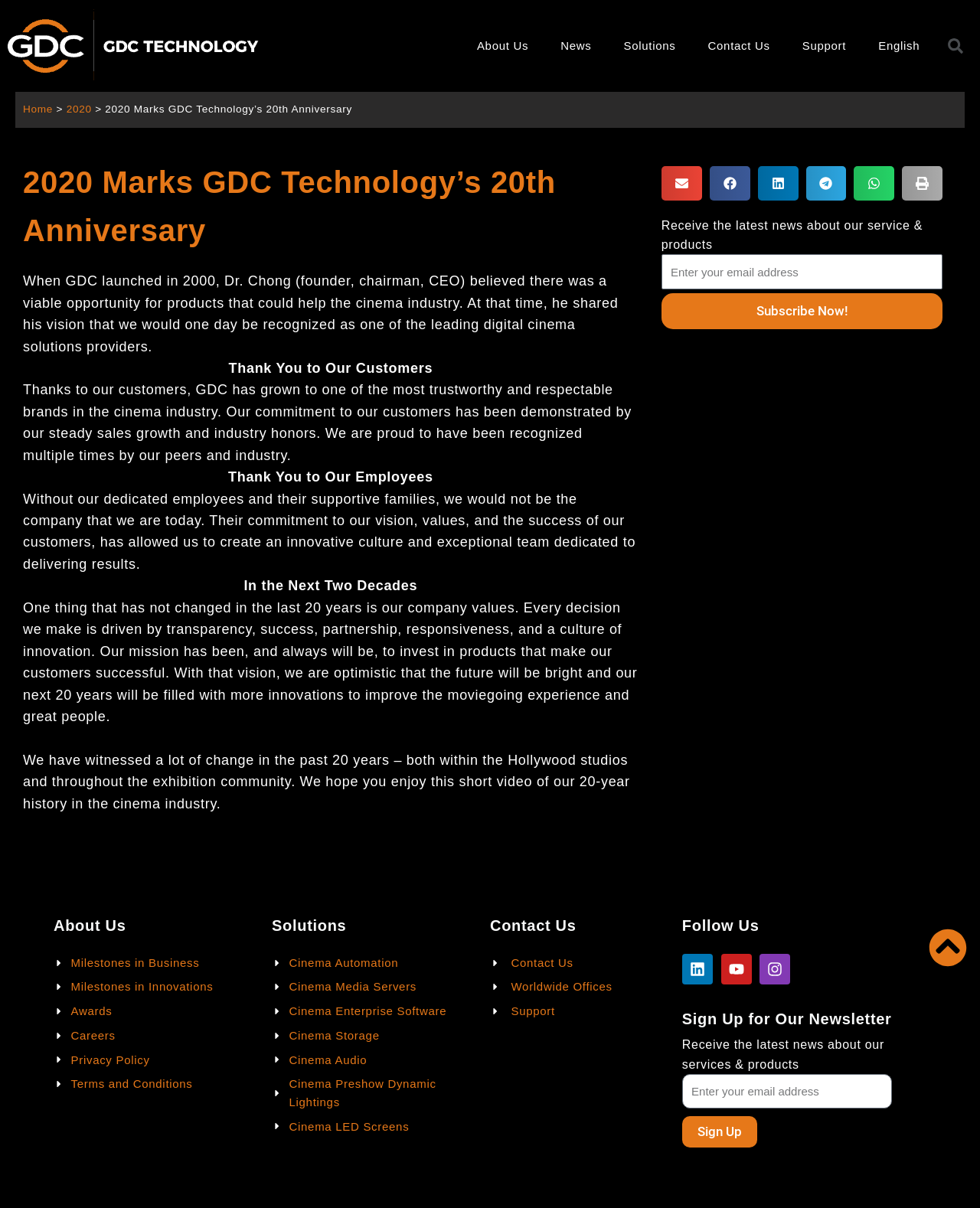Please specify the bounding box coordinates of the clickable region to carry out the following instruction: "Click on Solutions". The coordinates should be four float numbers between 0 and 1, in the format [left, top, right, bottom].

[0.62, 0.008, 0.706, 0.068]